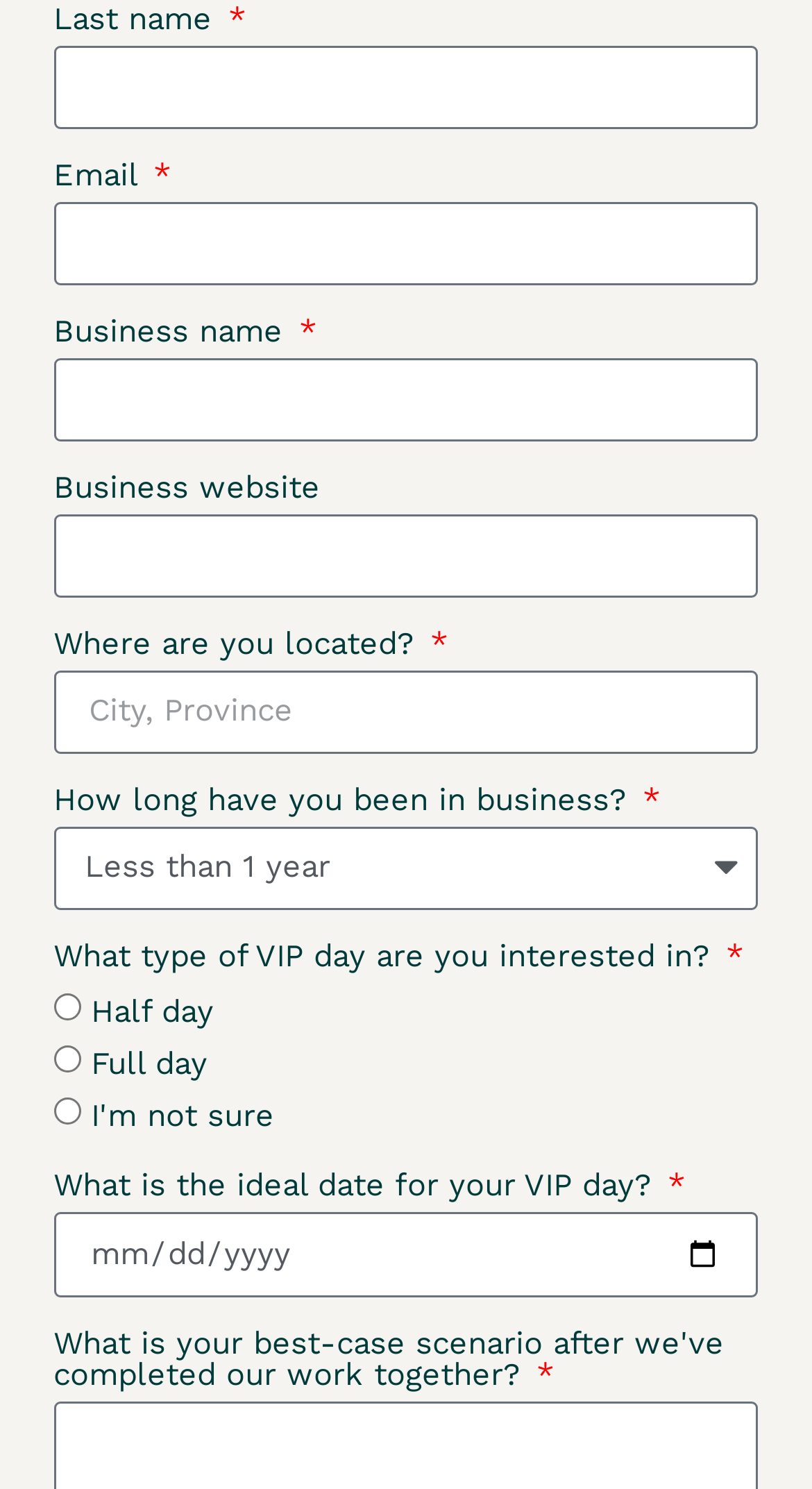Provide a brief response using a word or short phrase to this question:
How many fields are required to be filled?

5